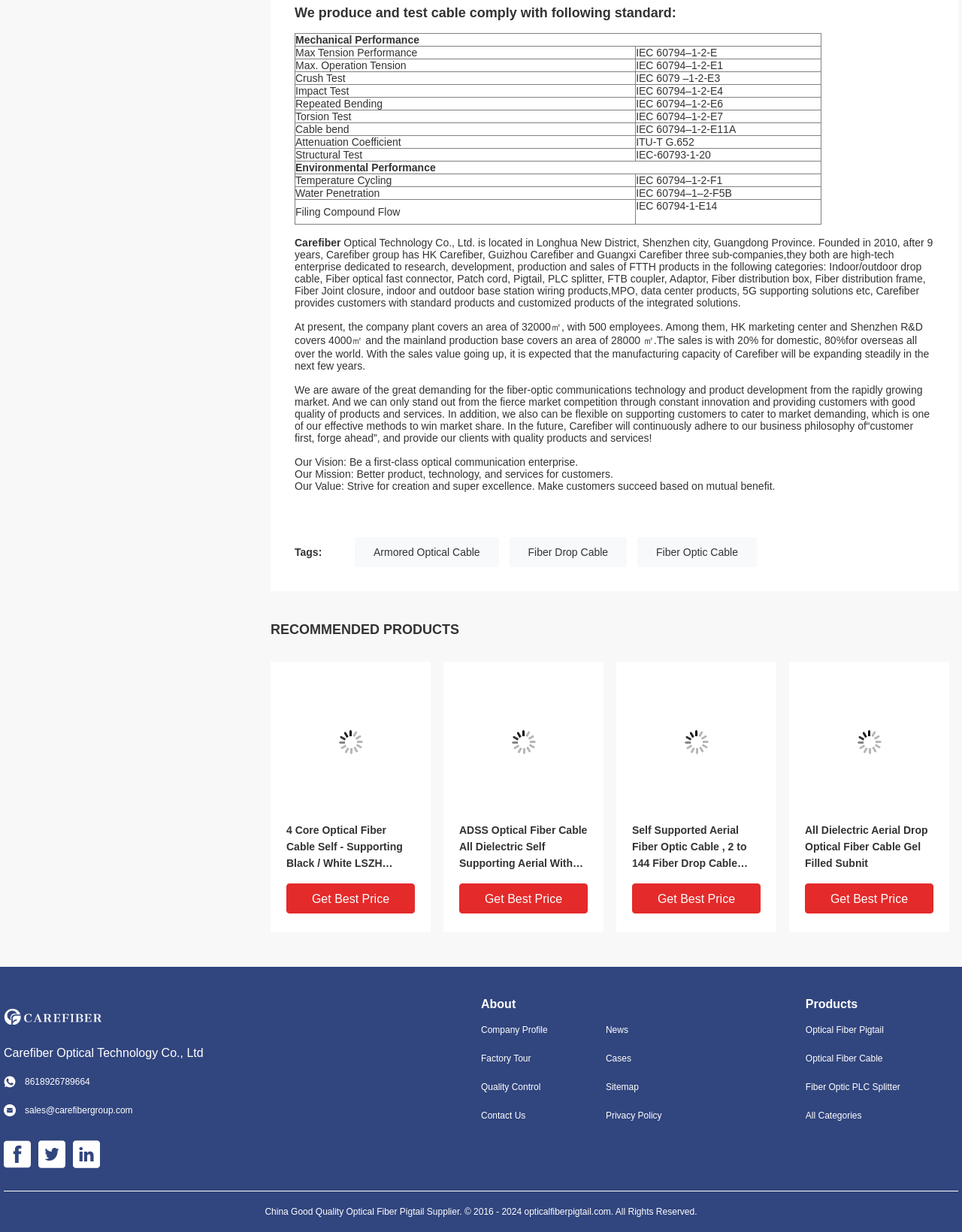Please identify the bounding box coordinates of the area that needs to be clicked to follow this instruction: "Get Best Price for Outdoor FTTH ADSS Fiber Optic Cable".

[0.298, 0.944, 0.431, 0.968]